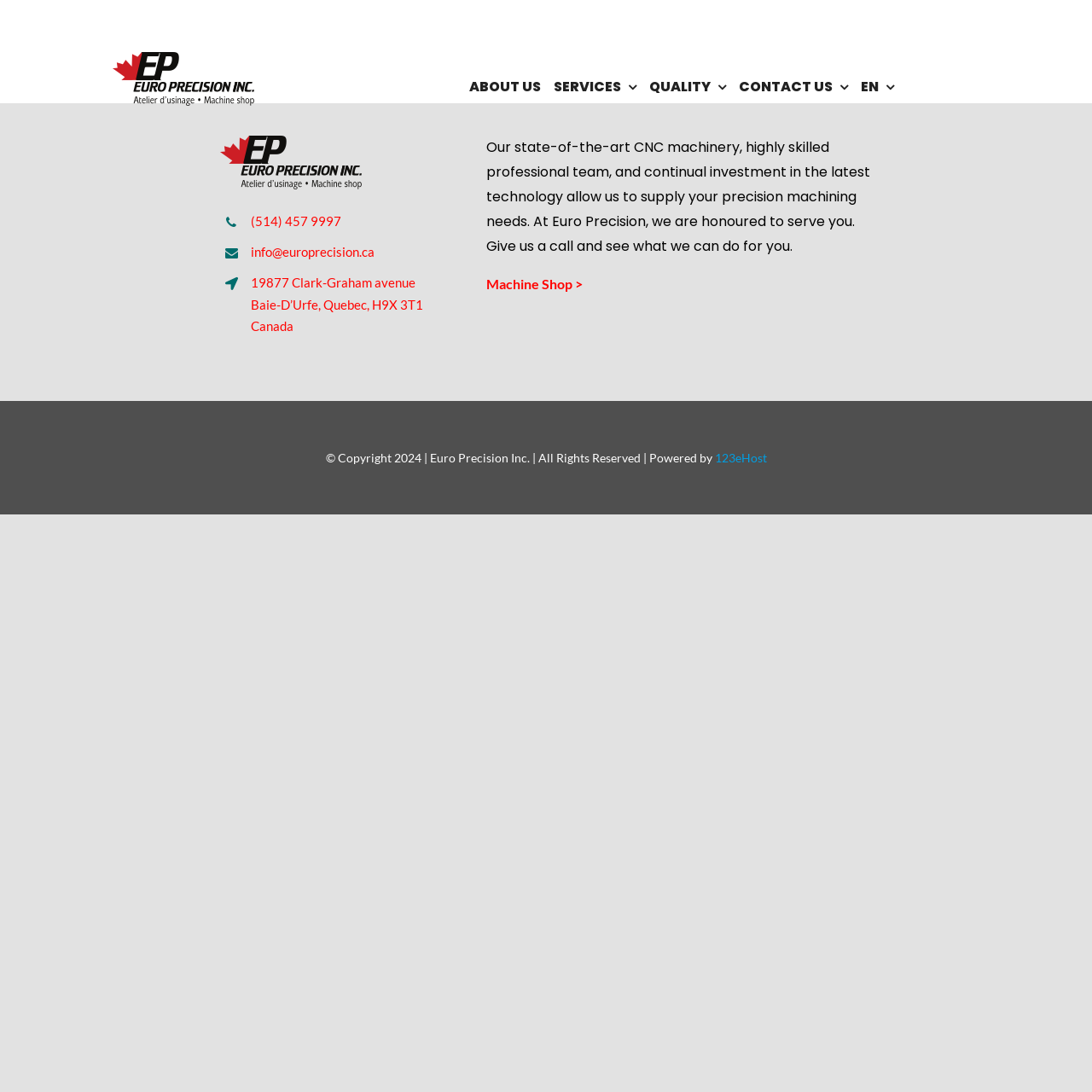Answer the following in one word or a short phrase: 
What is the type of machinery used by Euro Precision Inc.?

CNC machinery